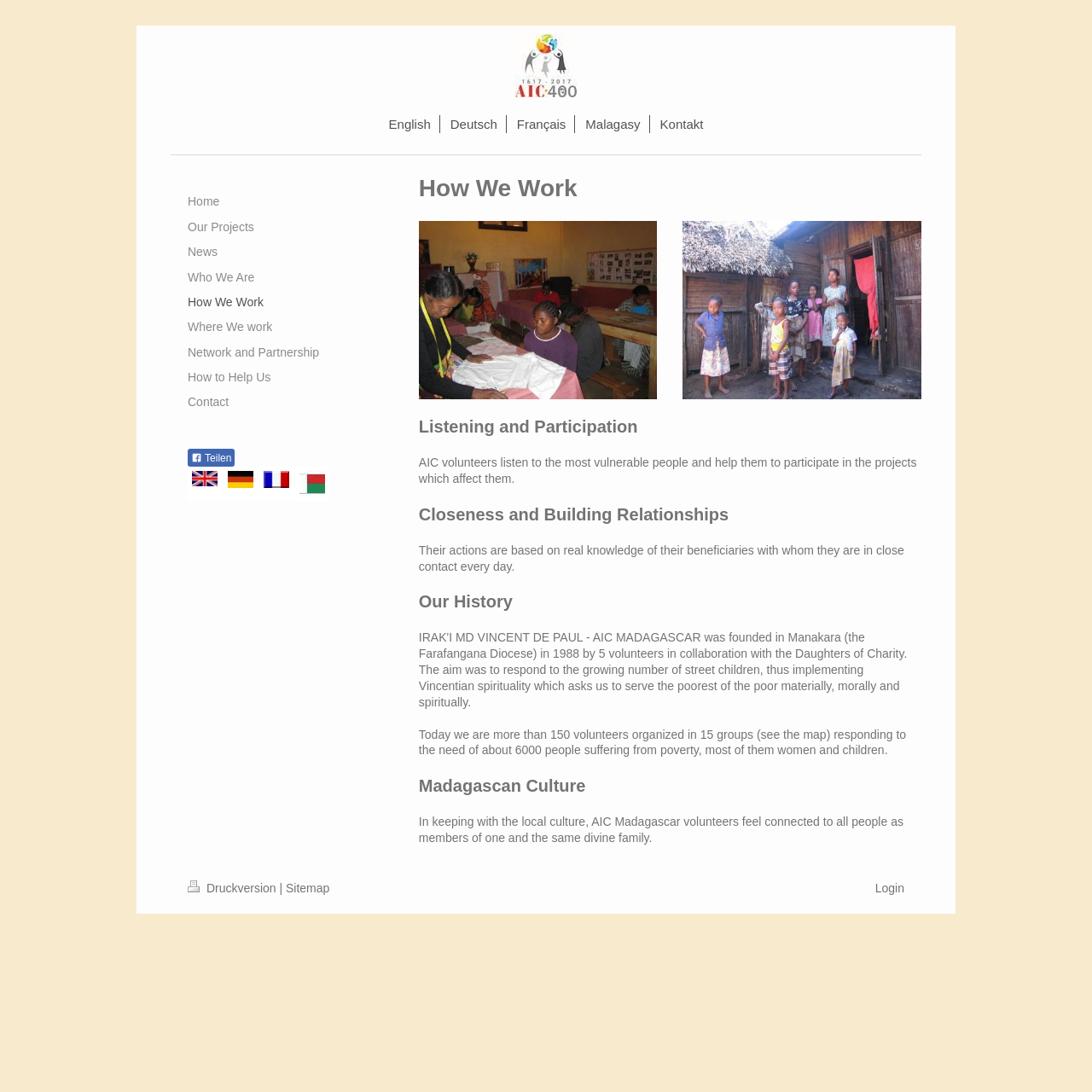Identify the bounding box for the UI element described as: "Our Projects". Ensure the coordinates are four float numbers between 0 and 1, formatted as [left, top, right, bottom].

[0.172, 0.196, 0.337, 0.219]